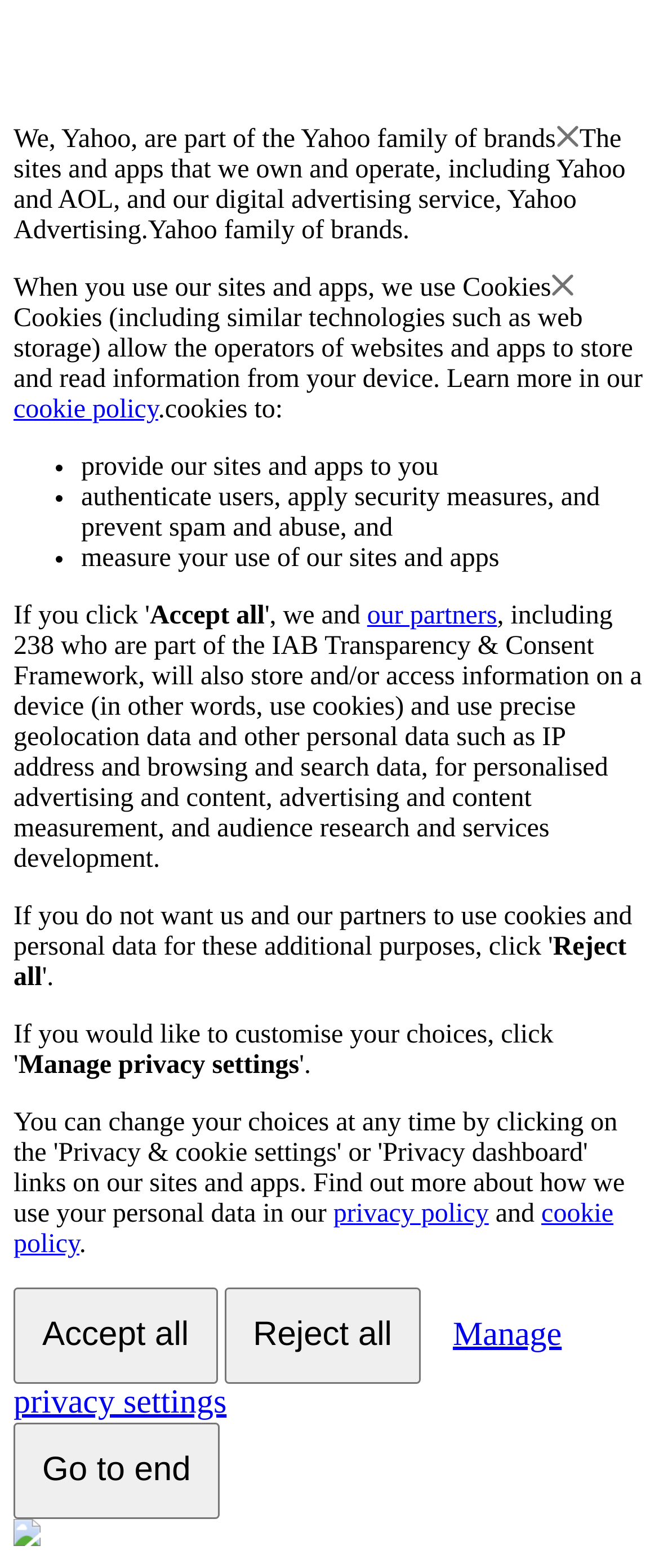Summarize the webpage in an elaborate manner.

The webpage appears to be a privacy policy or consent page for Yahoo. At the top, there is a brief introduction stating that Yahoo is part of the Yahoo family of brands. Below this, there is a section explaining how Yahoo uses cookies and other technologies to store and read information from devices. This section includes a link to the cookie policy.

The page then lists the purposes of using cookies, including providing sites and apps, authenticating users, applying security measures, and measuring site and app usage. Each purpose is marked with a bullet point.

Following this, there are three buttons: "Accept all", "Reject all", and "Manage privacy settings". The "Accept all" button is located near the top-right corner of the page, while the "Reject all" button is positioned below it. The "Manage privacy settings" button is located at the bottom-left corner of the page.

Additionally, there is a section that mentions Yahoo's partners, including those part of the IAB Transparency & Consent Framework, and how they will store and access information on devices for personalized advertising and content.

At the bottom of the page, there are links to the privacy policy and cookie policy, as well as a "Go to end" button. Finally, there is a small image at the very bottom of the page.